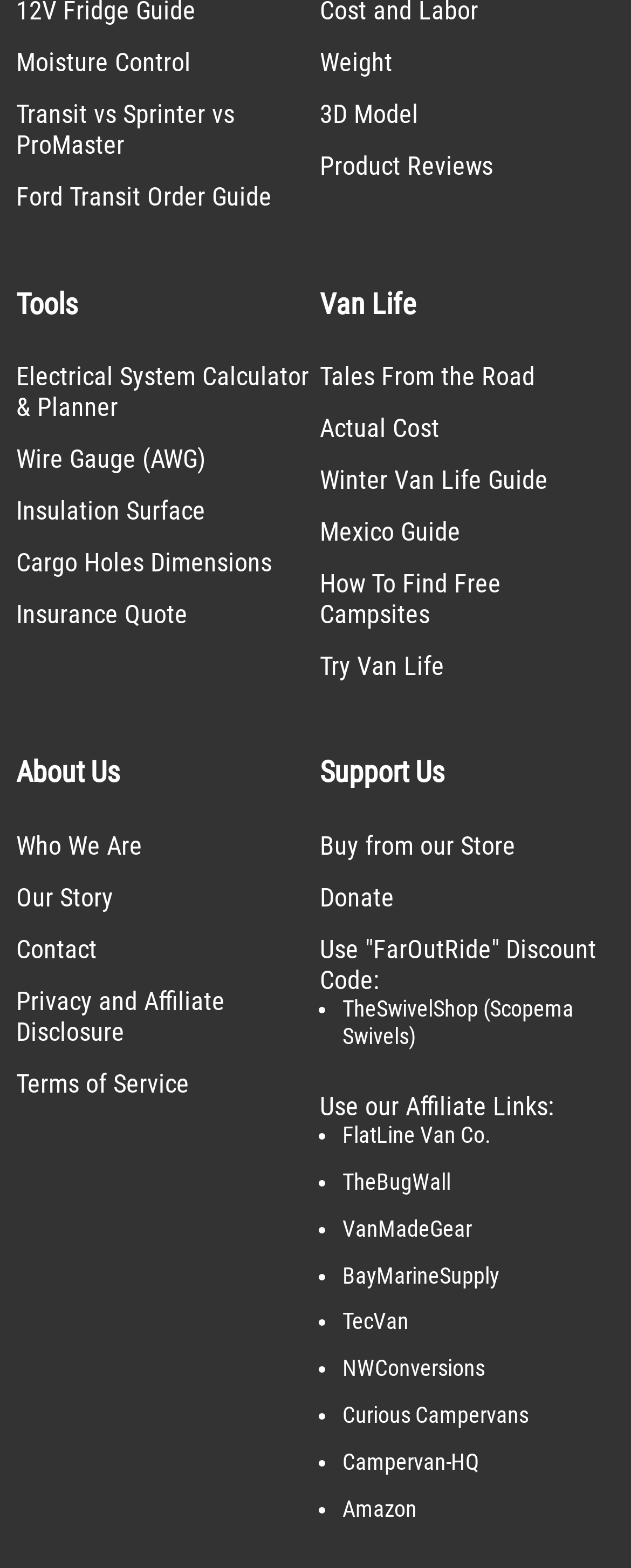Using the provided description Ford Transit Order Guide, find the bounding box coordinates for the UI element. Provide the coordinates in (top-left x, top-left y, bottom-right x, bottom-right y) format, ensuring all values are between 0 and 1.

[0.026, 0.116, 0.431, 0.136]